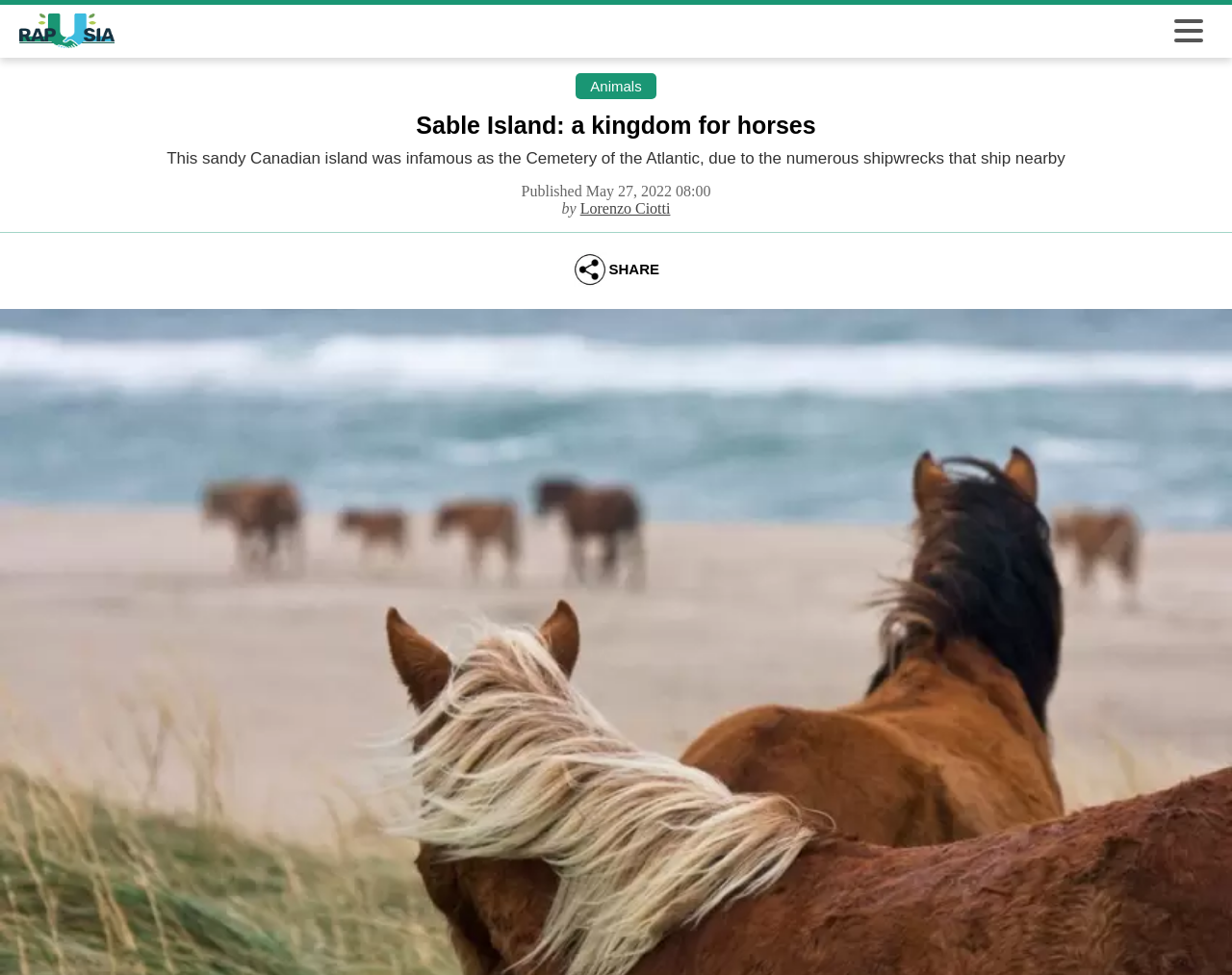When was the article published?
Give a detailed explanation using the information visible in the image.

The question asks for the publication date and time of the article, which can be found in the time element 'Published May 27, 2022 08:00'.